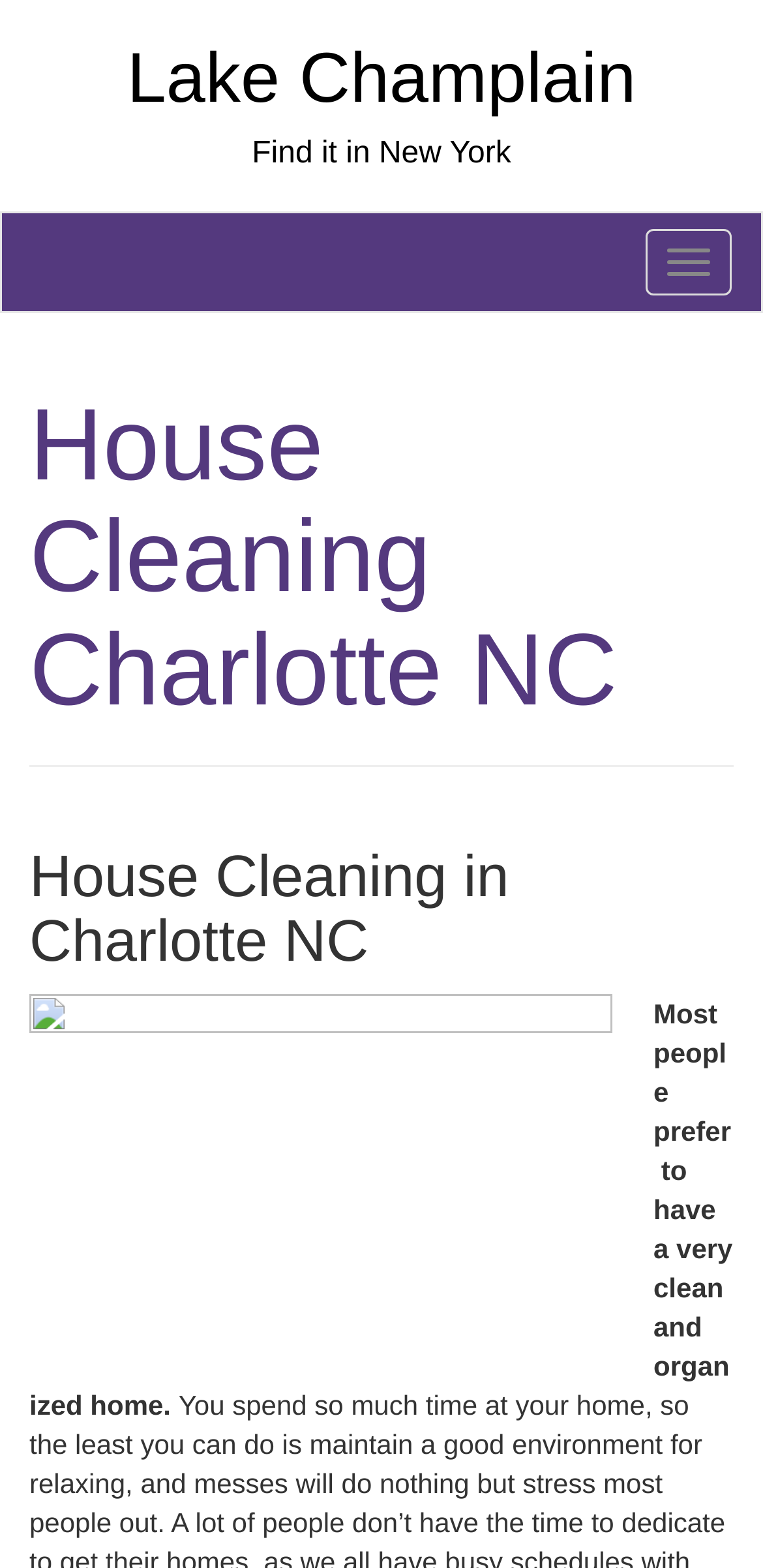Please respond to the question with a concise word or phrase:
What is the location mentioned in the heading?

Lake Champlain